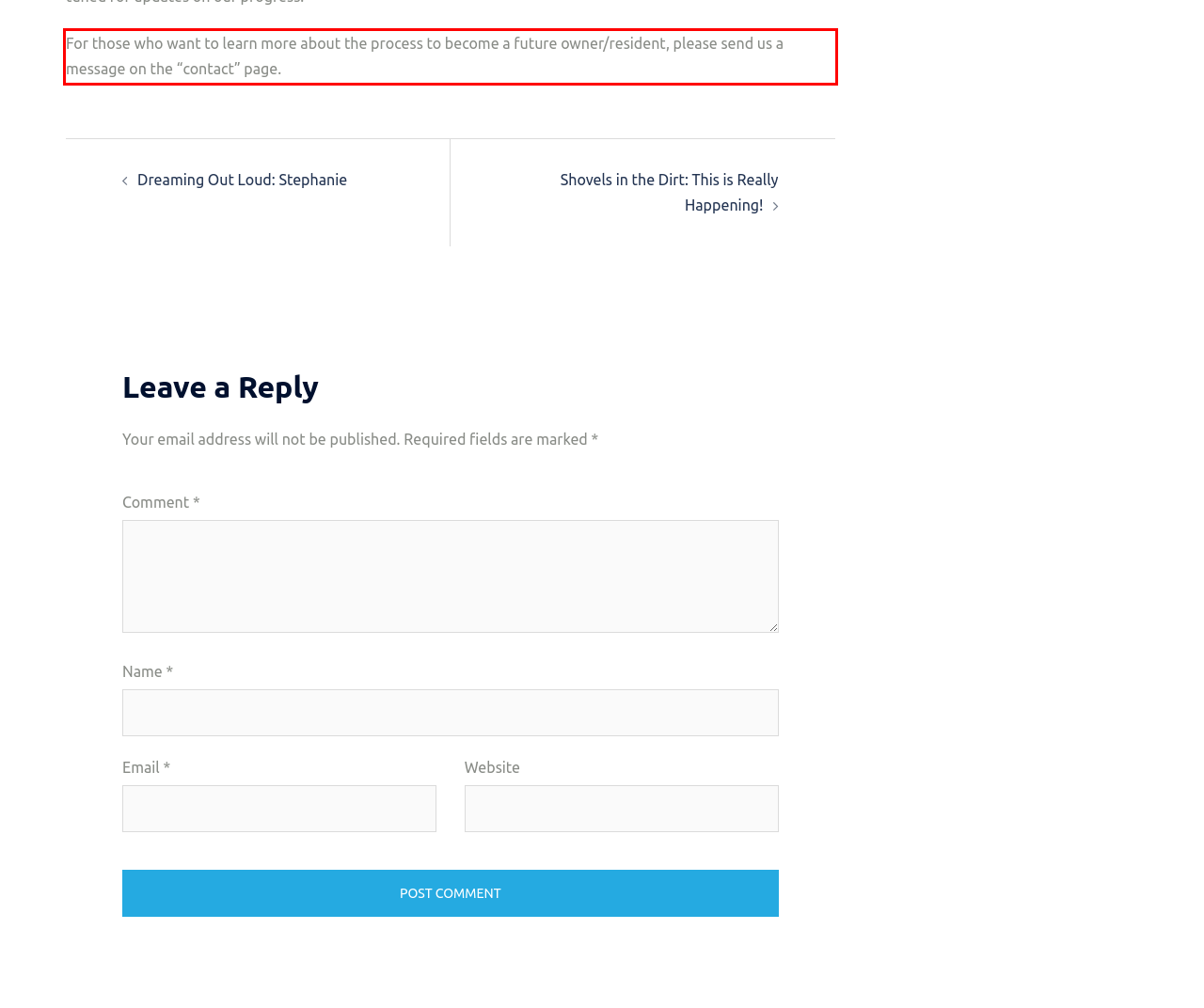Using the provided webpage screenshot, identify and read the text within the red rectangle bounding box.

For those who want to learn more about the process to become a future owner/resident, please send us a message on the “contact” page.